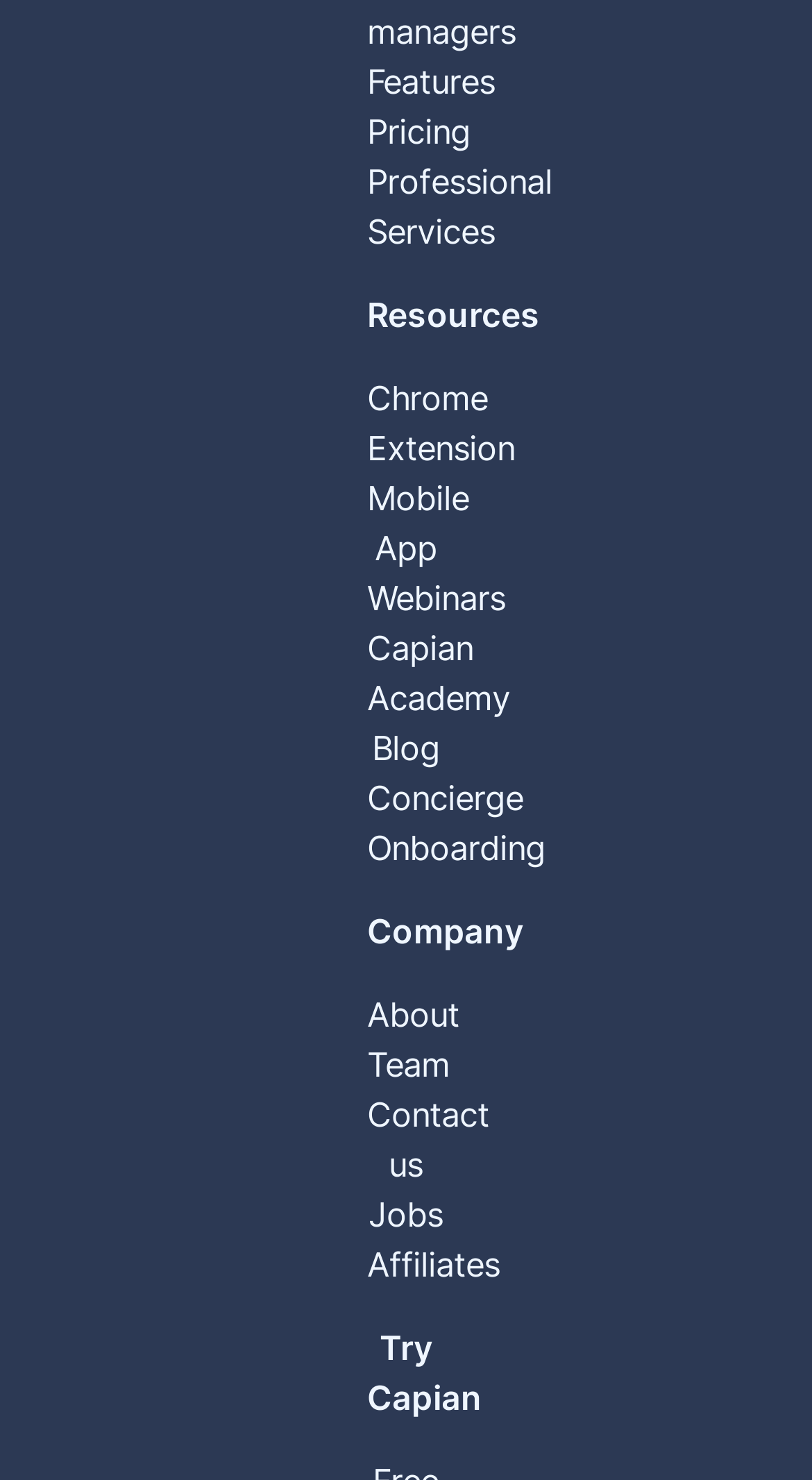What is the second professional service?
Please answer using one word or phrase, based on the screenshot.

Concierge Onboarding